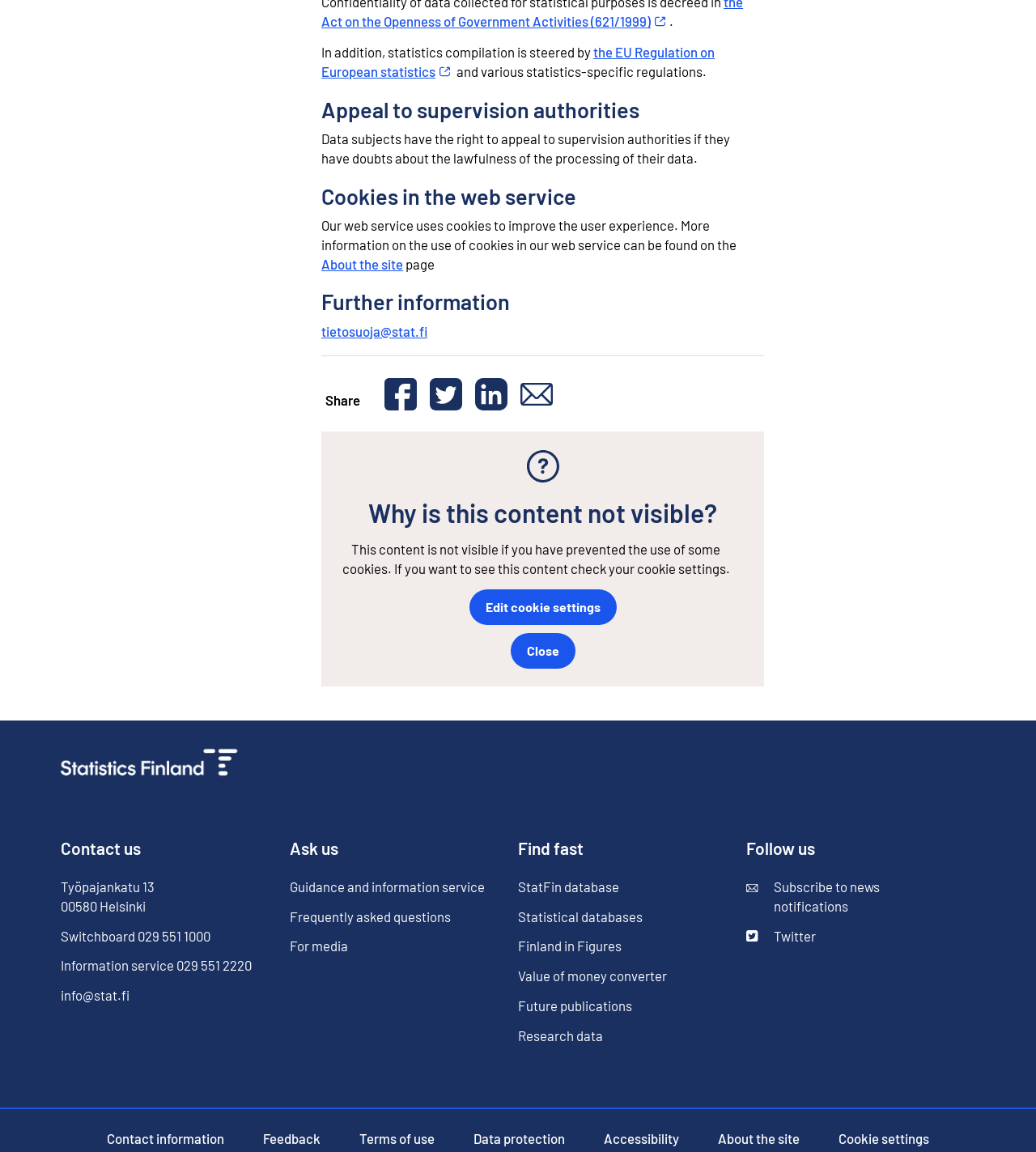Provide the bounding box coordinates of the HTML element described by the text: "Edit cookie settings". The coordinates should be in the format [left, top, right, bottom] with values between 0 and 1.

[0.453, 0.511, 0.595, 0.542]